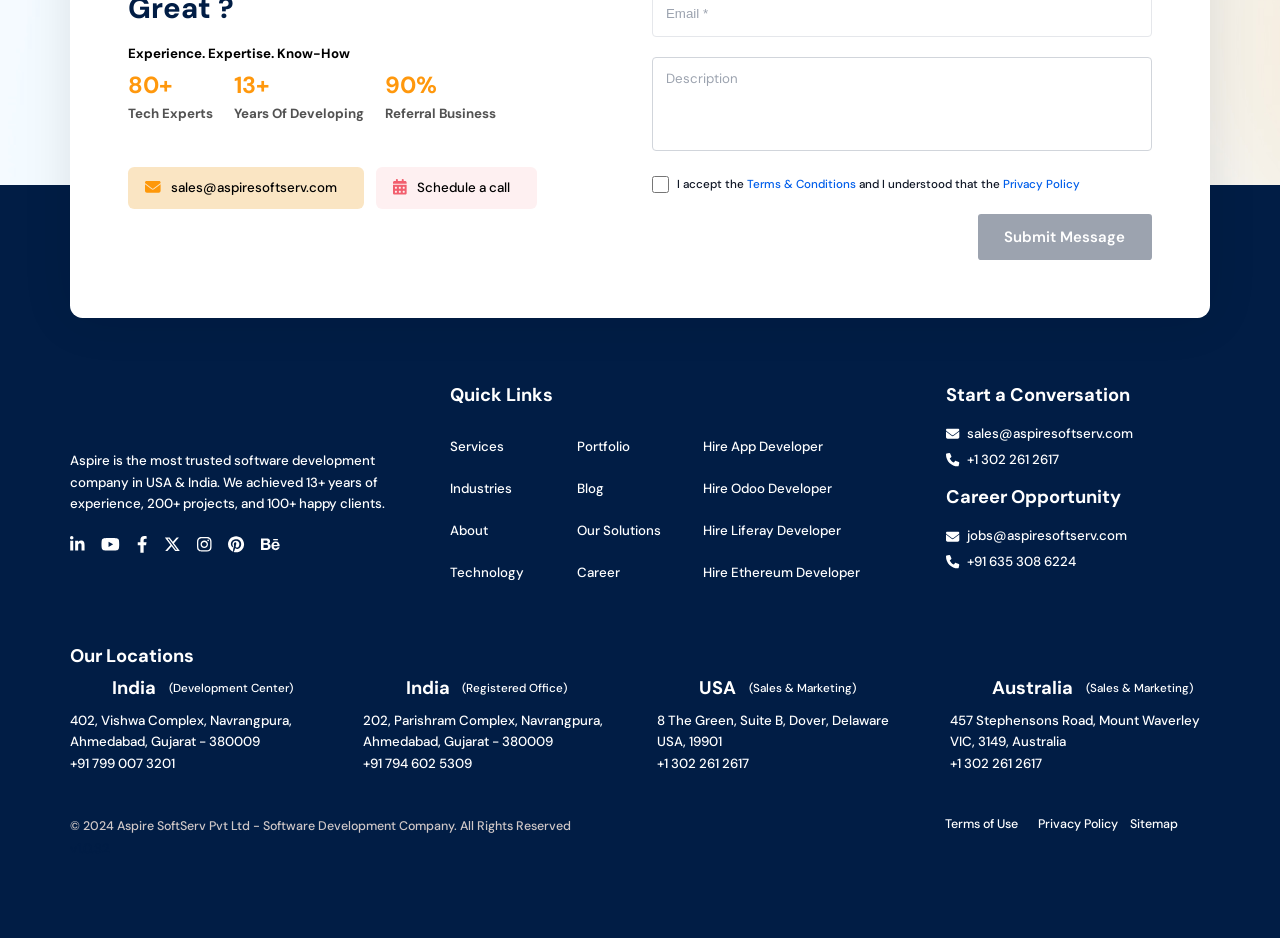Please identify the bounding box coordinates of the area that needs to be clicked to fulfill the following instruction: "Click the 'Schedule a call' link."

[0.318, 0.19, 0.407, 0.208]